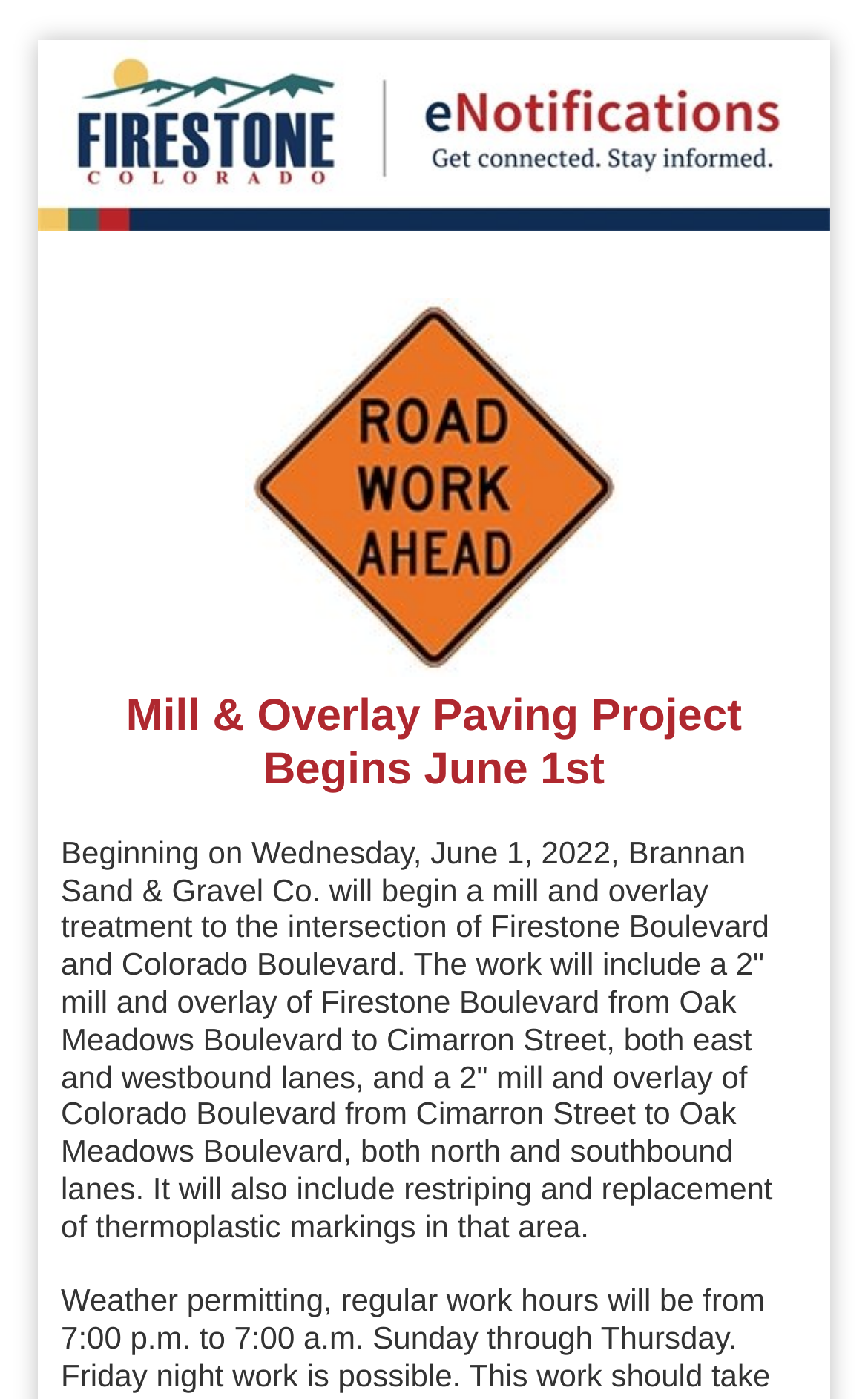Locate the headline of the webpage and generate its content.

Mill & Overlay Paving Project
Begins June 1st